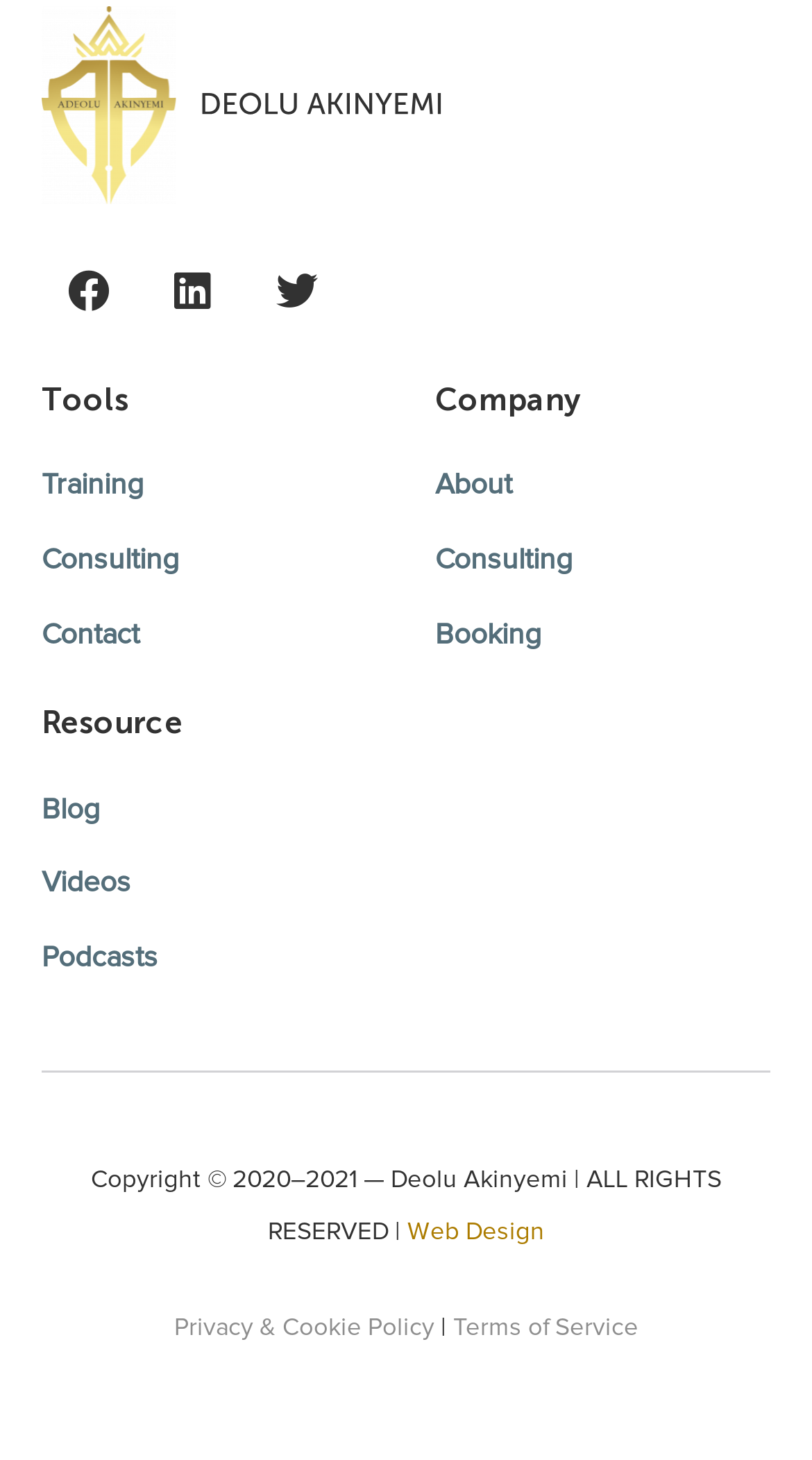Given the webpage screenshot, identify the bounding box of the UI element that matches this description: "Consulting".

[0.051, 0.366, 0.464, 0.403]